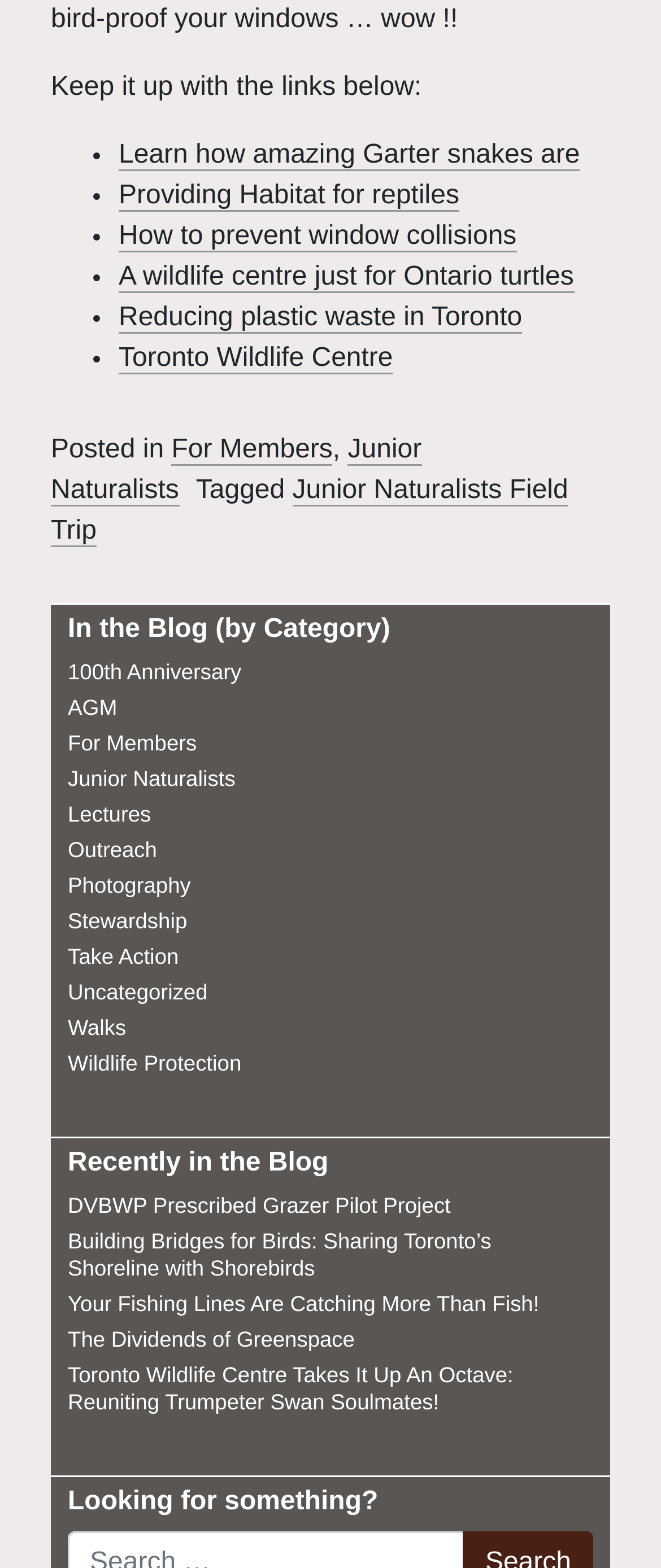Using the webpage screenshot, find the UI element described by What Is a Photo Bracelet?. Provide the bounding box coordinates in the format (top-left x, top-left y, bottom-right x, bottom-right y), ensuring all values are floating point numbers between 0 and 1.

None